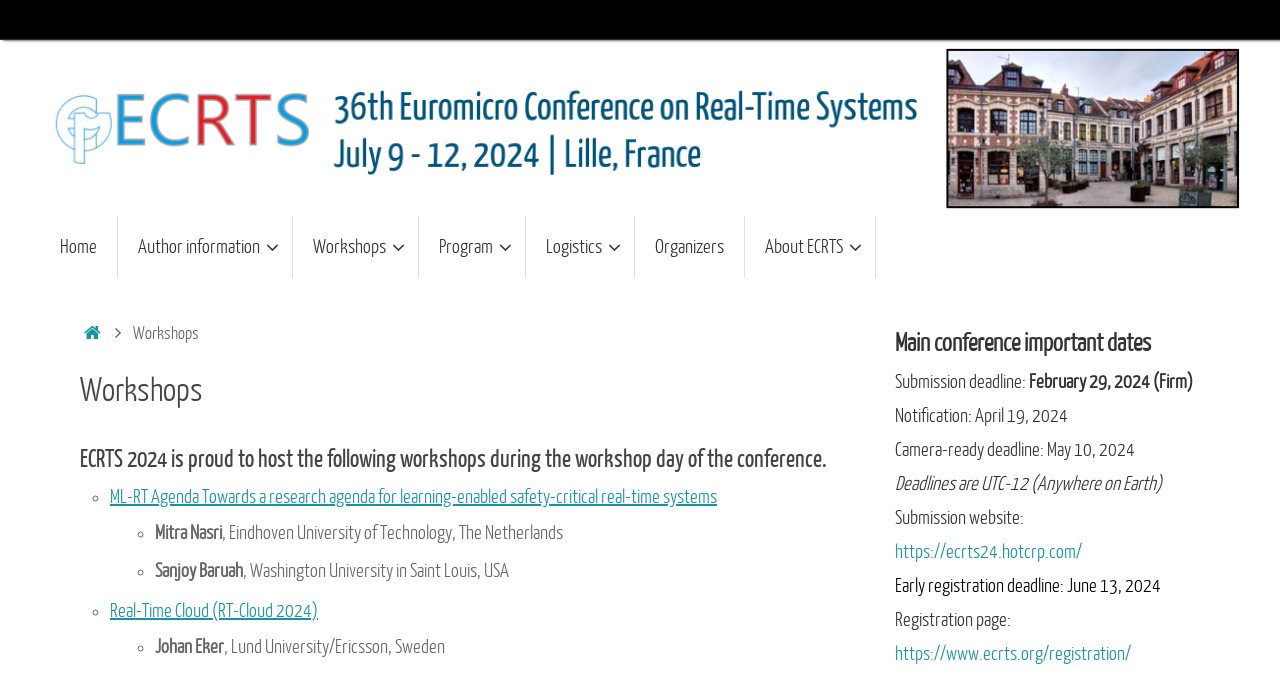Summarize the contents and layout of the webpage in detail.

The webpage is about the 36th Euromicro Conference on Real-Time Systems (ECRTS 2024) and its workshops. At the top, there is a logo image of ECRTS 2024, followed by a navigation menu with links to "Home", "Author information", "Workshops", "Program", "Logistics", "Organizers", and "About ECRTS". 

Below the navigation menu, there is a heading "Workshops" and a subheading that explains the purpose of the workshops. The main content of the page is a list of workshops, each represented by a bullet point (◦) and a link to the workshop's agenda. The list includes workshops such as "ML-RT Agenda", "Real-Time Cloud (RT-Cloud 2024)", and others. Each workshop is accompanied by the name and affiliation of the organizer.

On the right side of the page, there is a section titled "Main conference important dates" that lists several key dates, including the submission deadline, notification date, camera-ready deadline, and early registration deadline. The section also provides a link to the submission website and registration page.